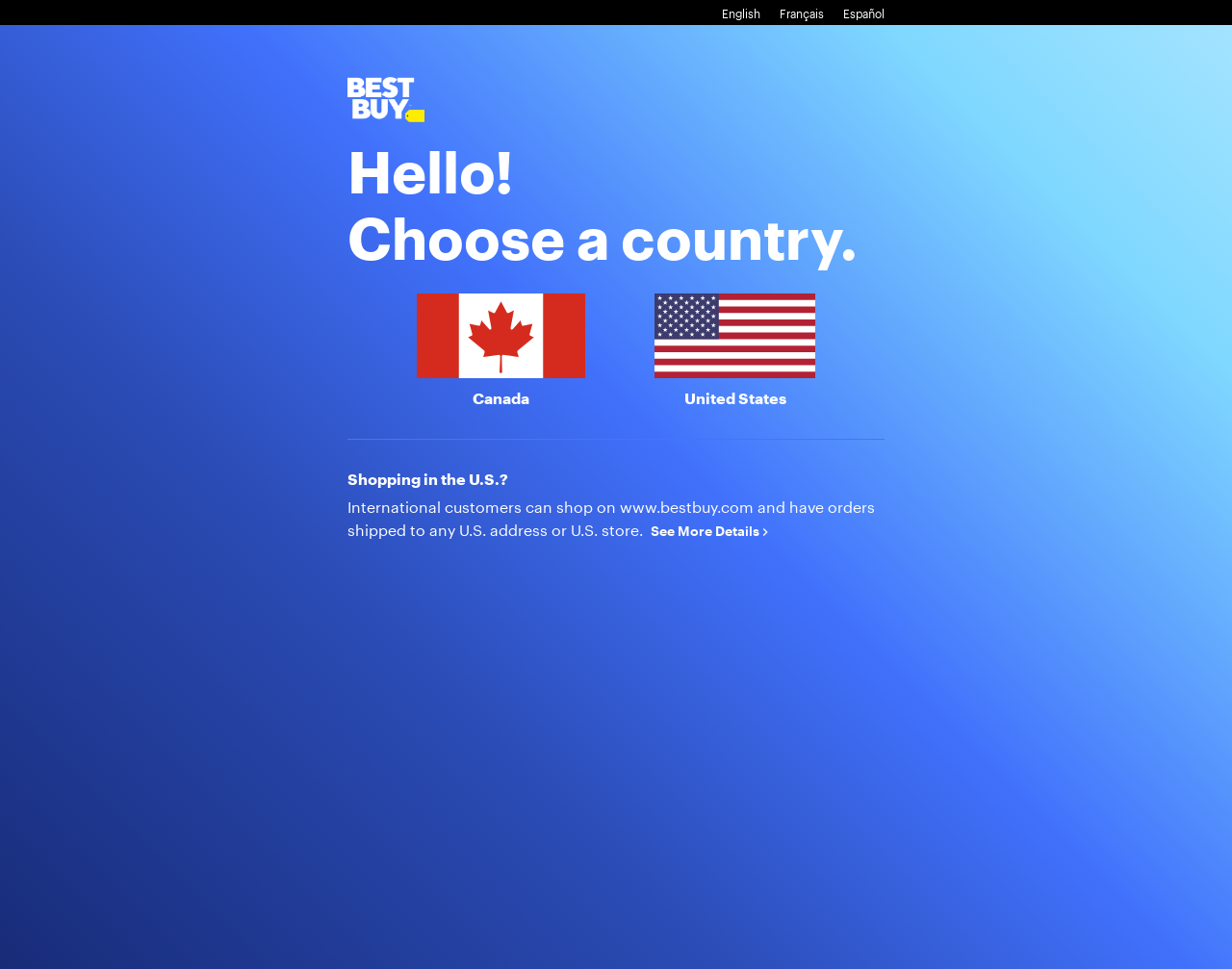Please extract the webpage's main title and generate its text content.

Choose a country.